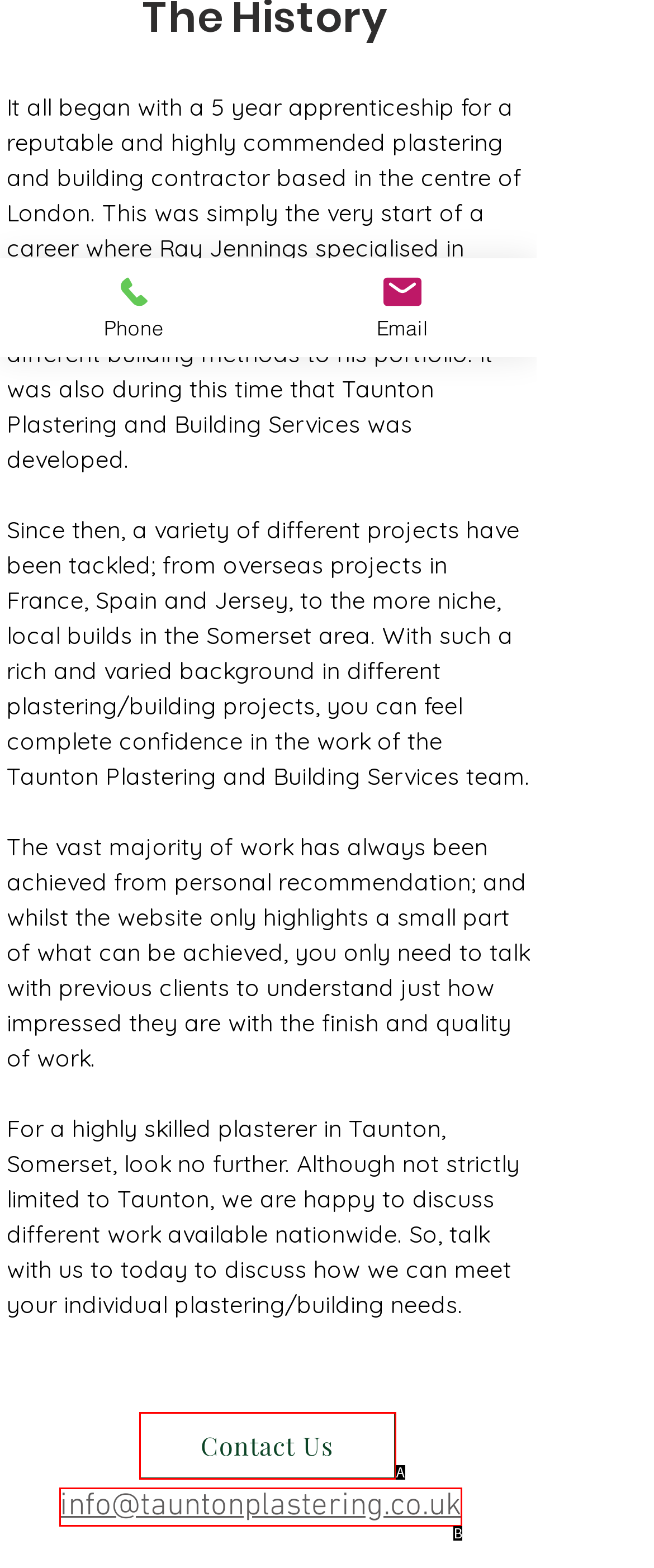Select the letter that corresponds to this element description: Contact Us
Answer with the letter of the correct option directly.

A